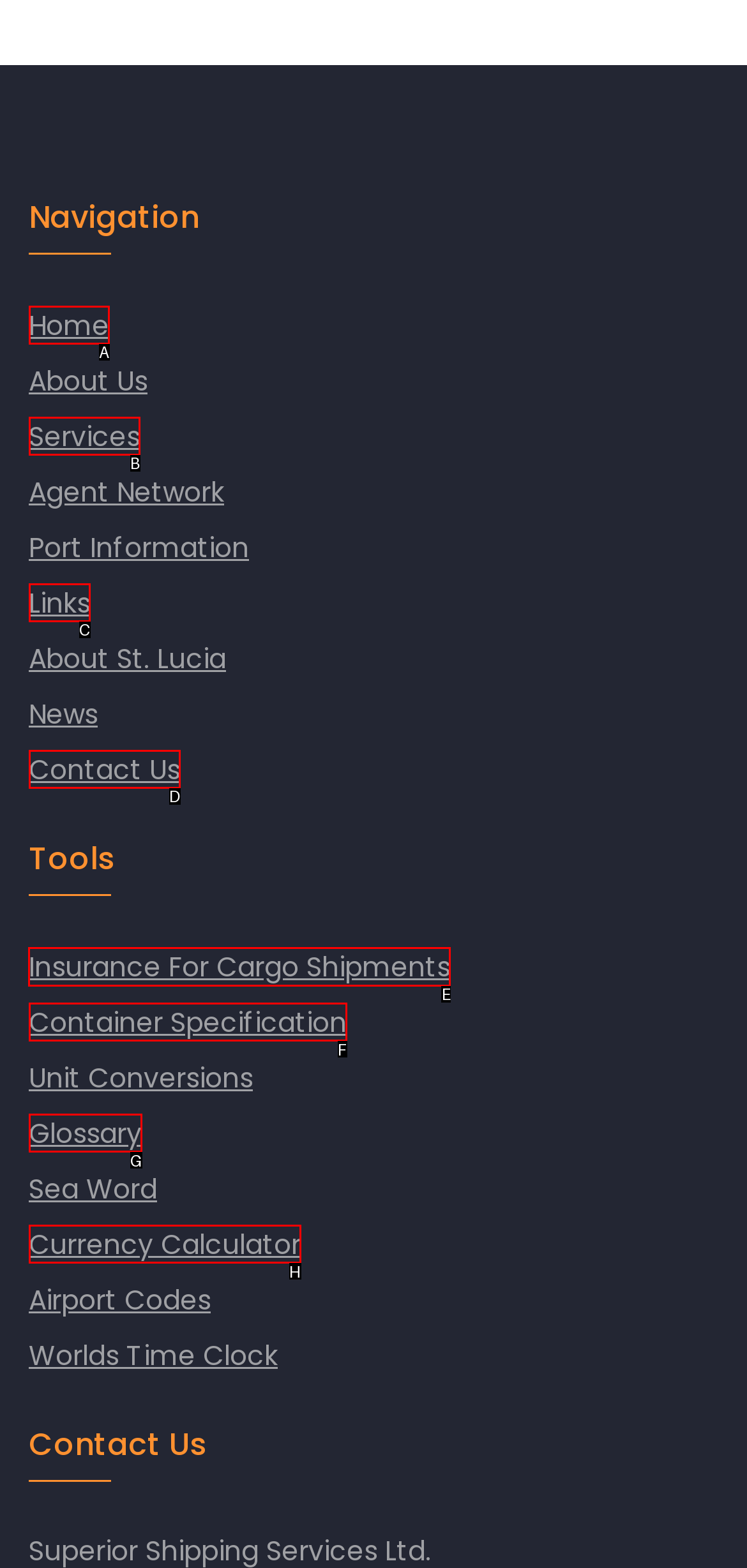Among the marked elements in the screenshot, which letter corresponds to the UI element needed for the task: Get Insurance For Cargo Shipments?

E